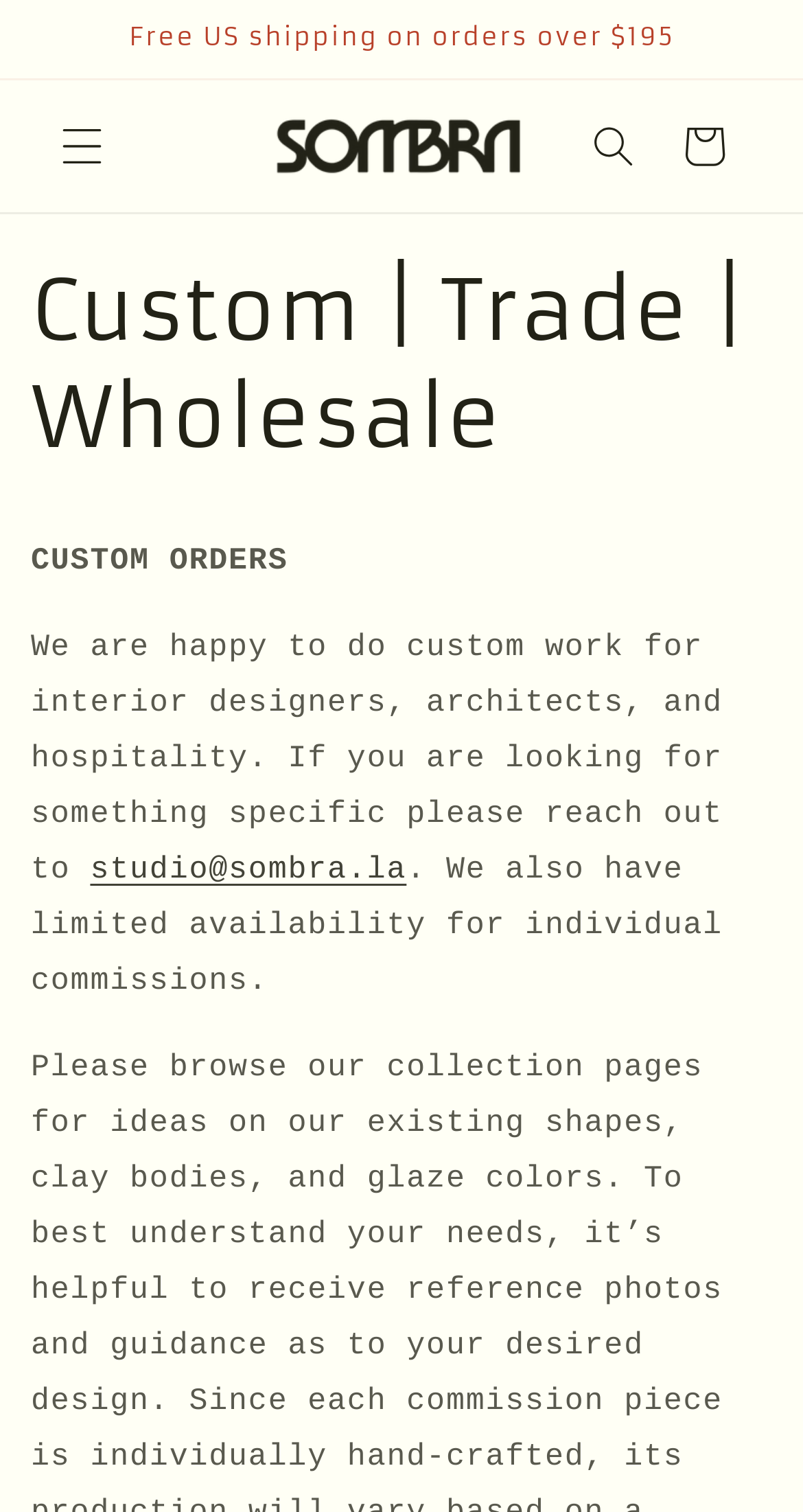Determine the bounding box for the UI element as described: "aria-label="Menu"". The coordinates should be represented as four float numbers between 0 and 1, formatted as [left, top, right, bottom].

[0.046, 0.067, 0.159, 0.127]